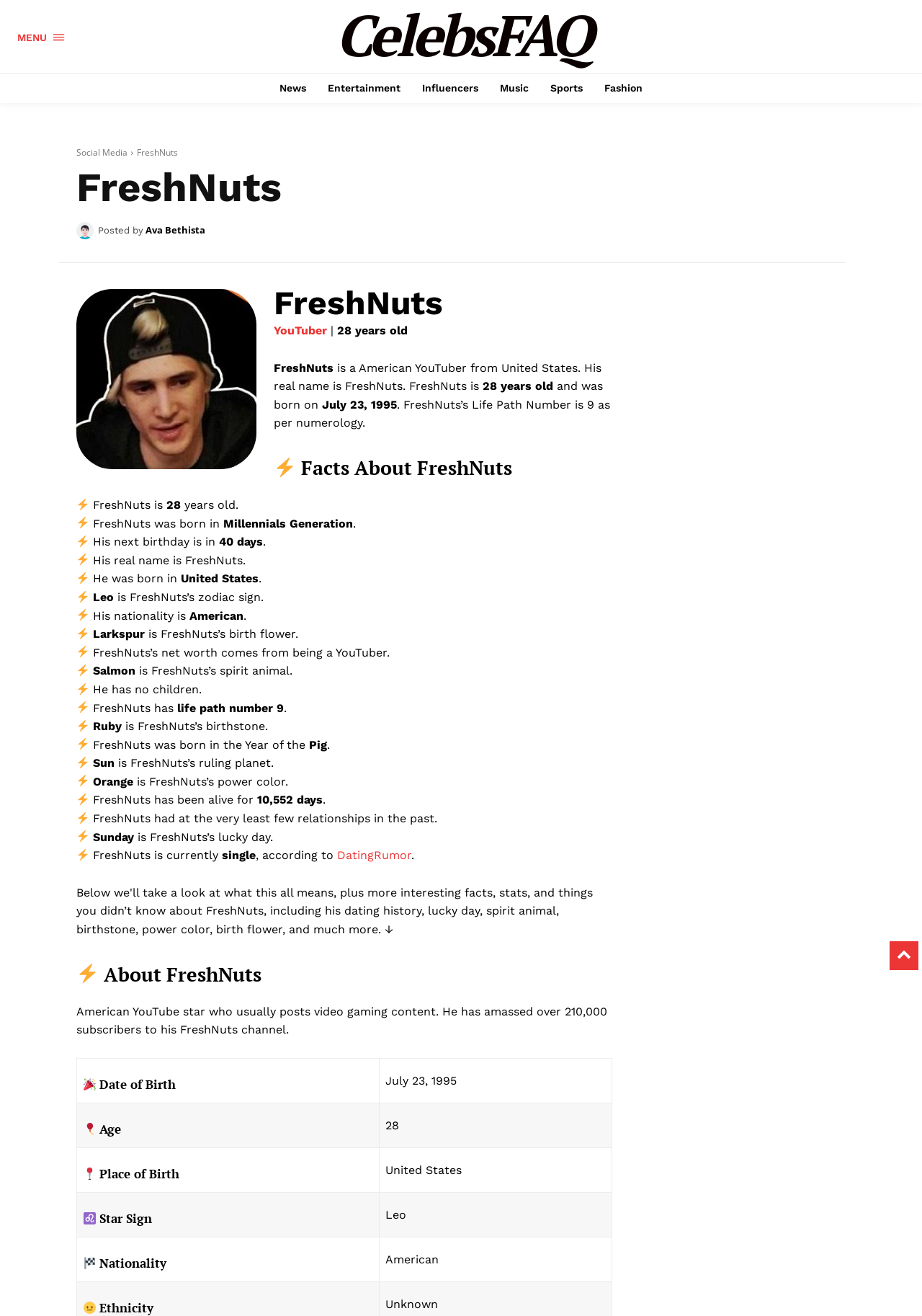Locate the bounding box coordinates of the segment that needs to be clicked to meet this instruction: "Leave a reply".

None